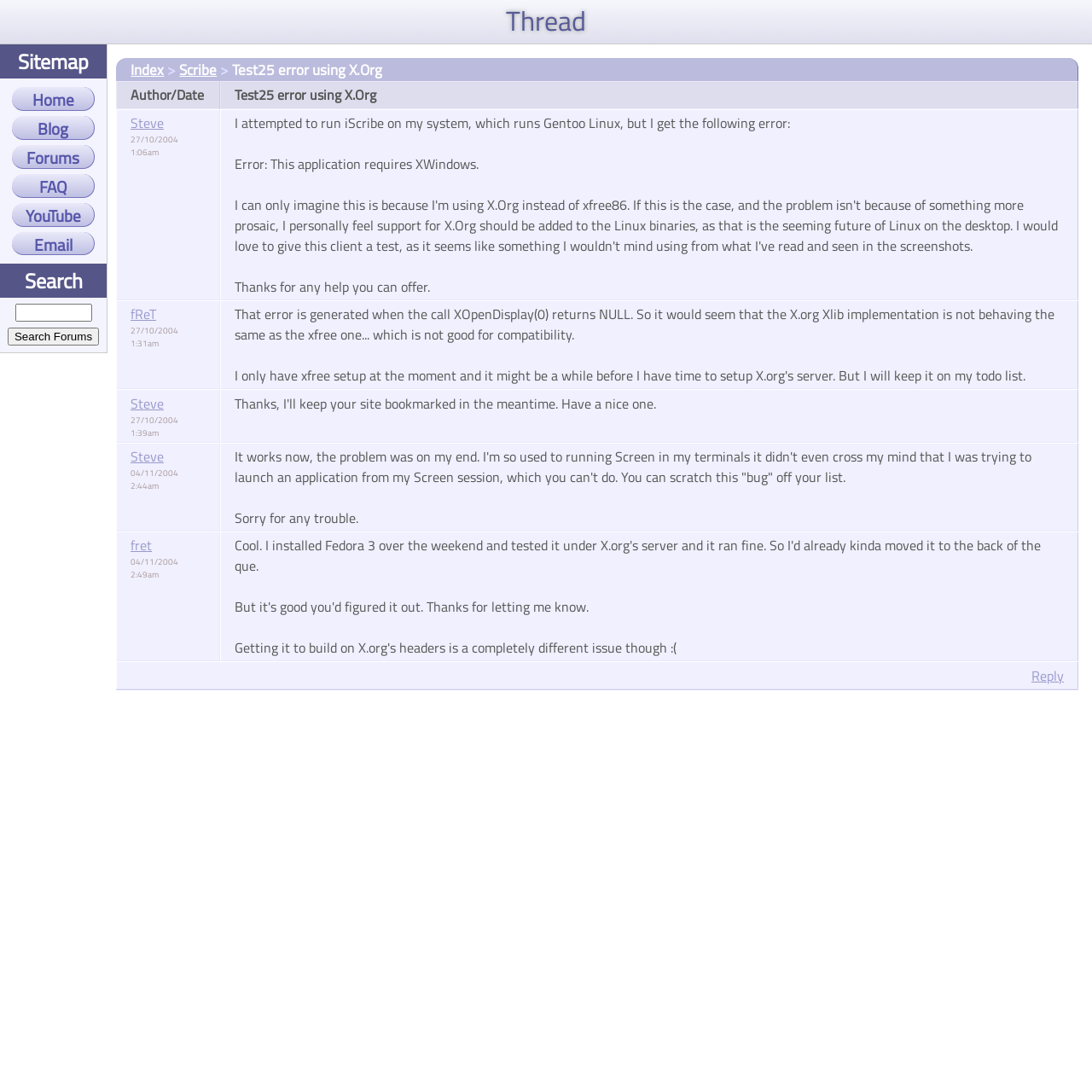Find the bounding box coordinates of the clickable area required to complete the following action: "Click on the 'Home' link".

[0.011, 0.08, 0.087, 0.102]